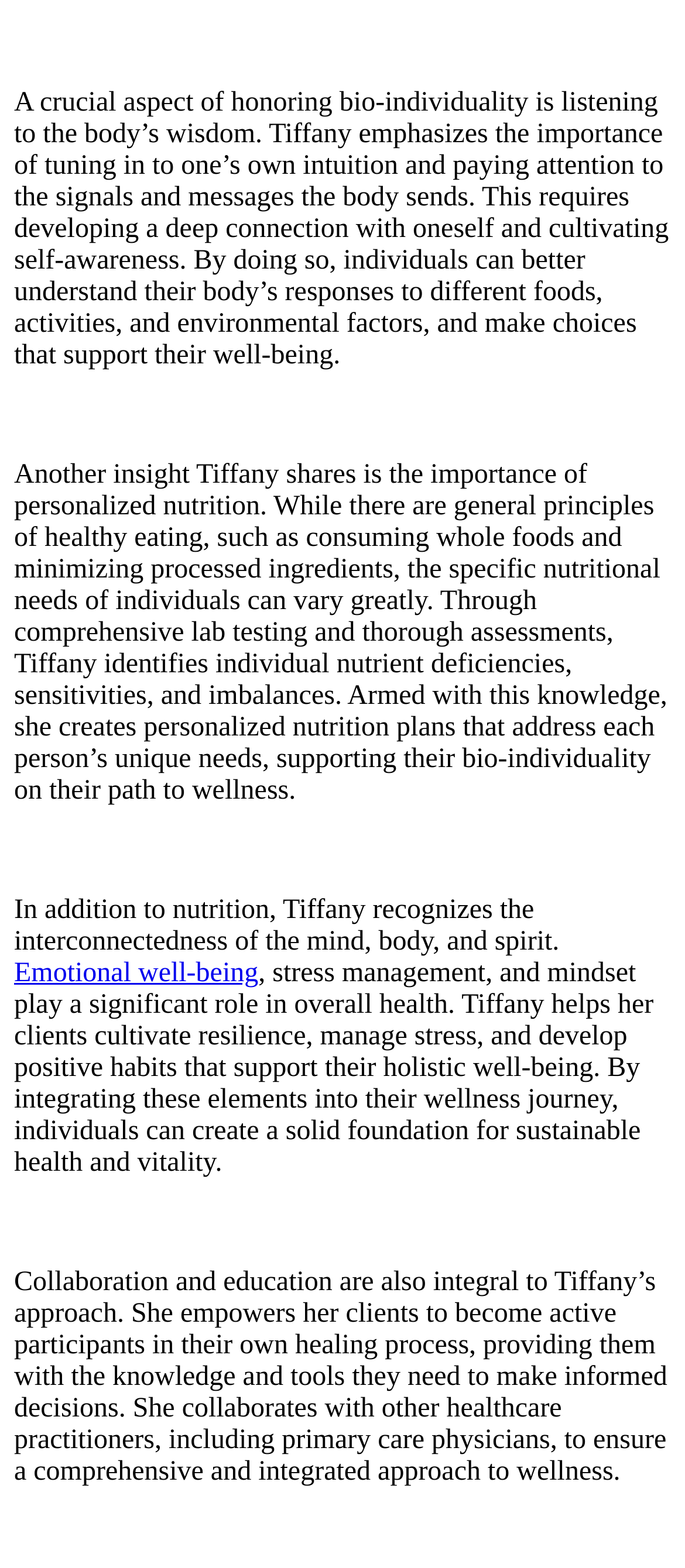Provide the bounding box coordinates of the HTML element described by the text: "Emotional well-being".

[0.021, 0.611, 0.377, 0.63]